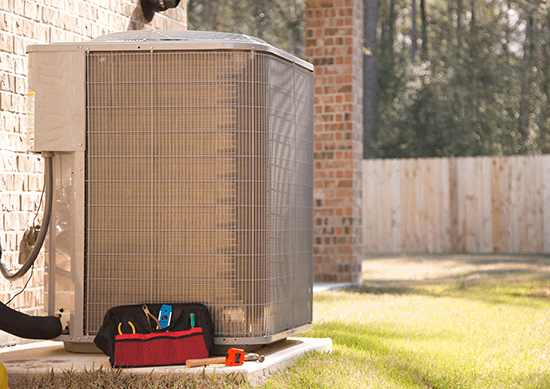What type of fence is visible in the background?
Please ensure your answer is as detailed and informative as possible.

The caption describes the background of the image, which features a wooden fence, contributing to the serene residential atmosphere.